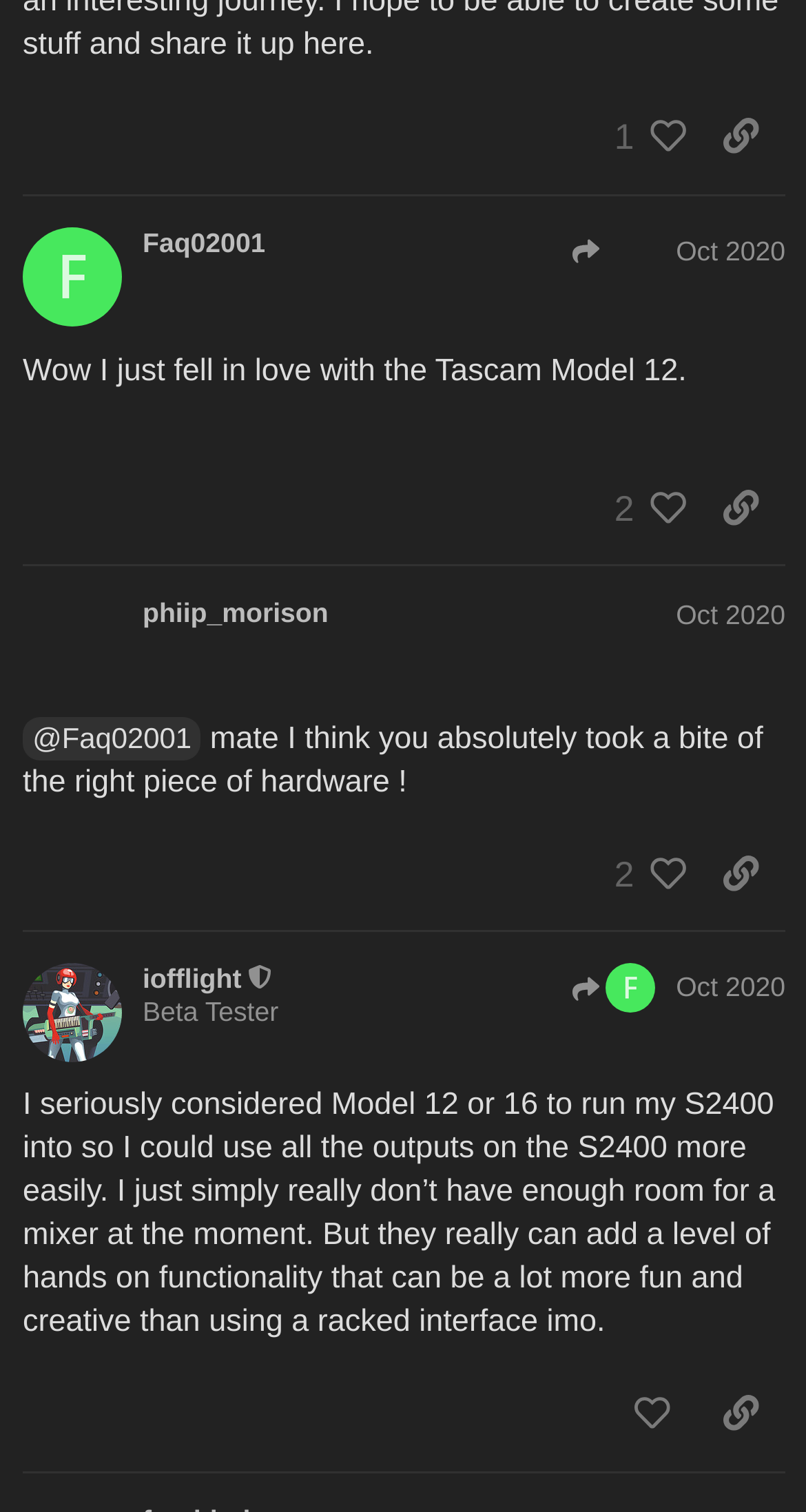How many people liked the third post?
From the details in the image, provide a complete and detailed answer to the question.

I looked at the third post region and found the button element with the text 'like this post', which indicates that no one has liked the third post yet.